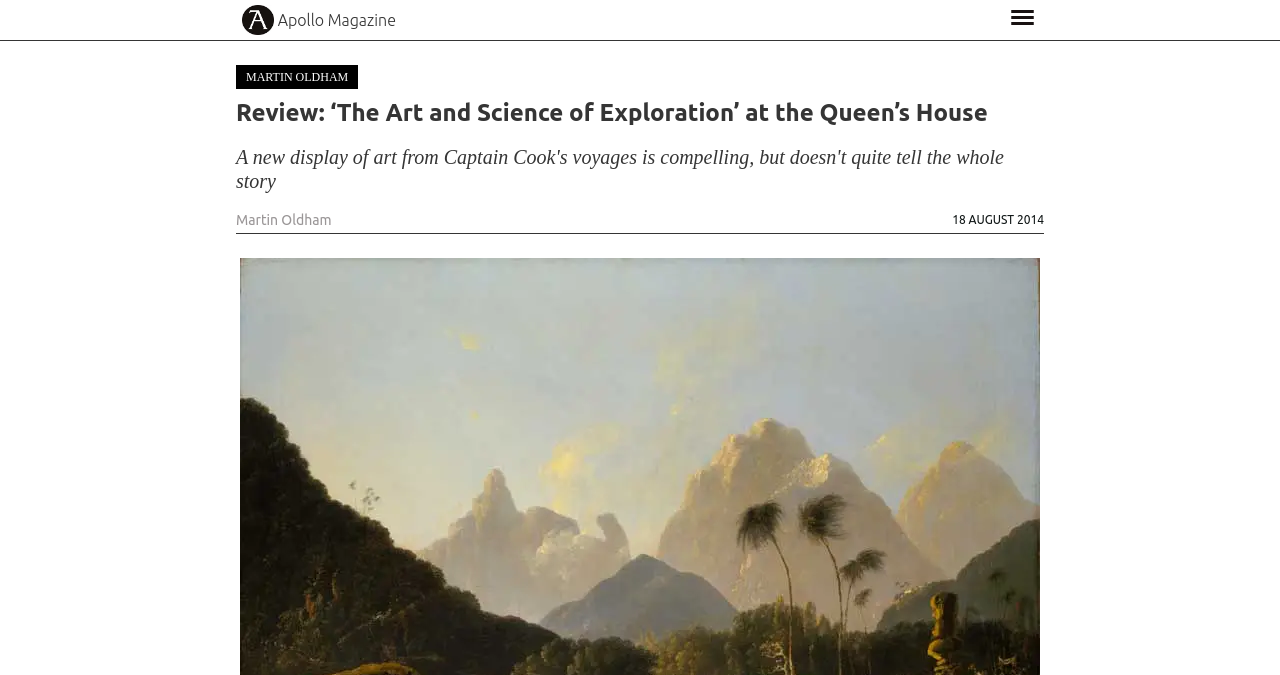Answer the question with a single word or phrase: 
What is the author's name?

Martin Oldham